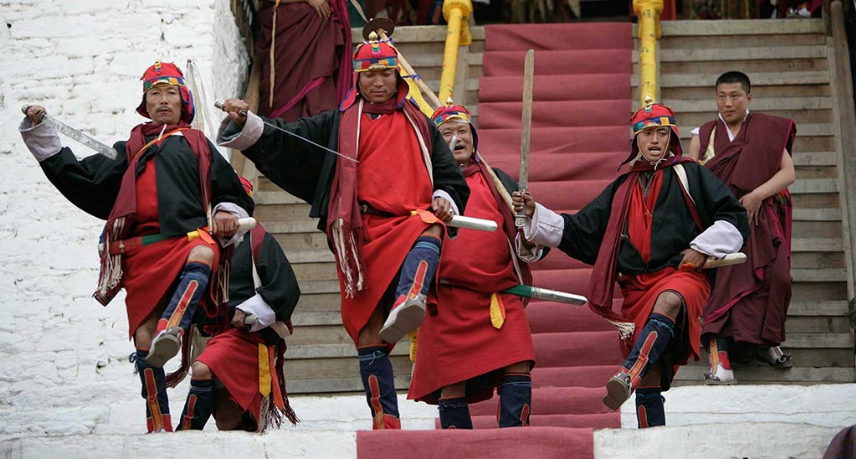Provide a brief response to the question below using one word or phrase:
Where are the dancers performing?

On a set of red stairs